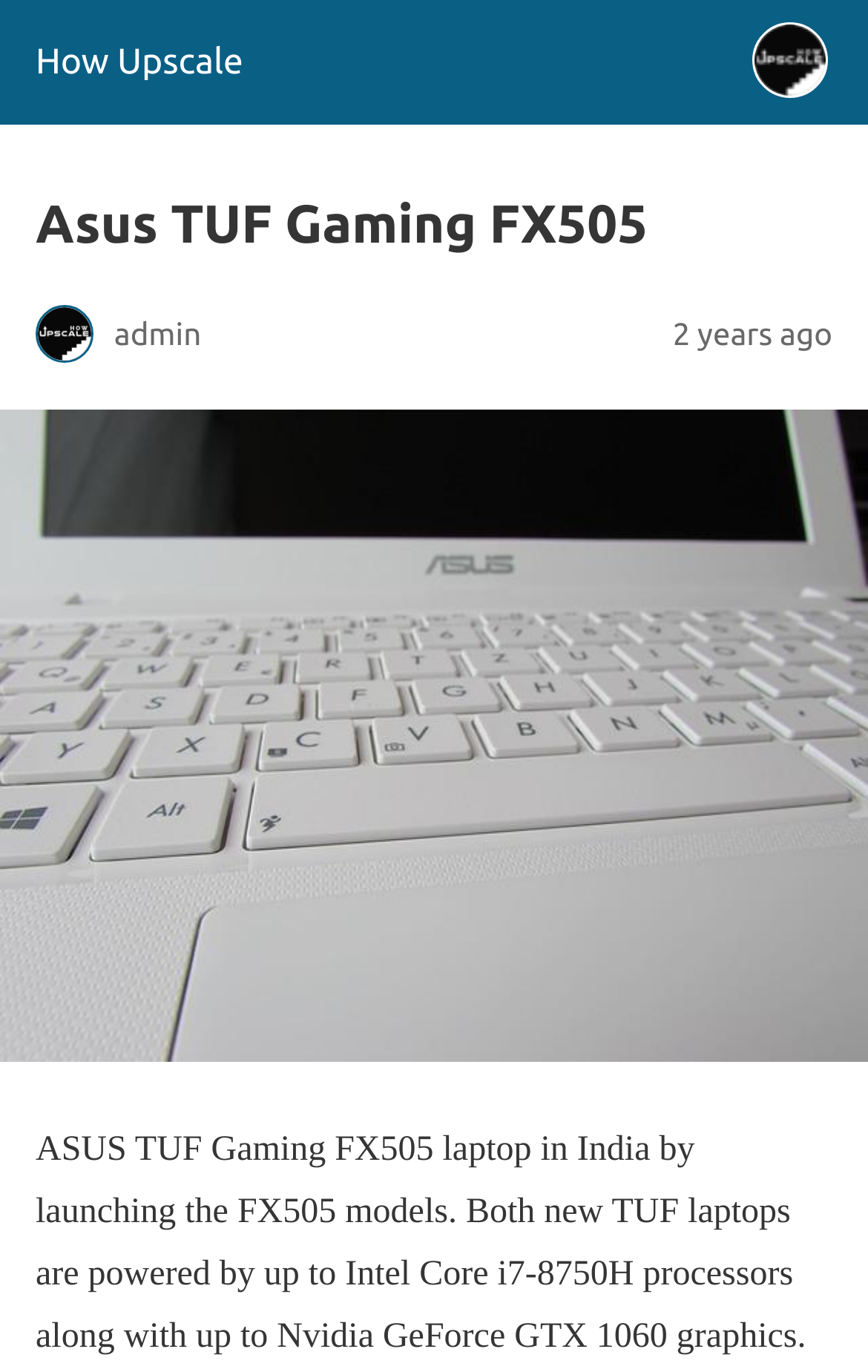Determine the title of the webpage and give its text content.

Asus TUF Gaming FX505